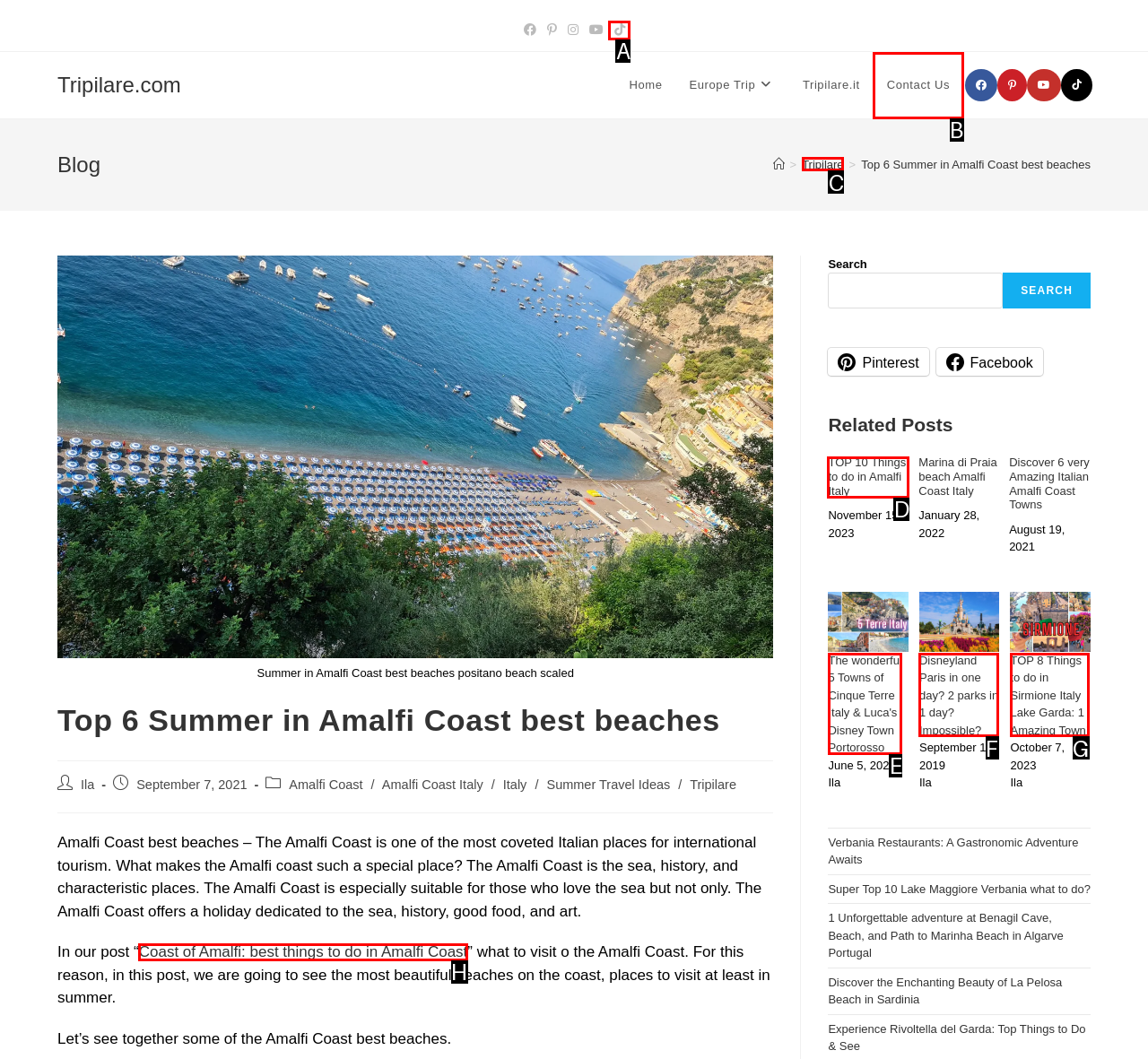Determine the letter of the UI element that will complete the task: Read related post about TOP 10 Things to do in Amalfi Italy
Reply with the corresponding letter.

D